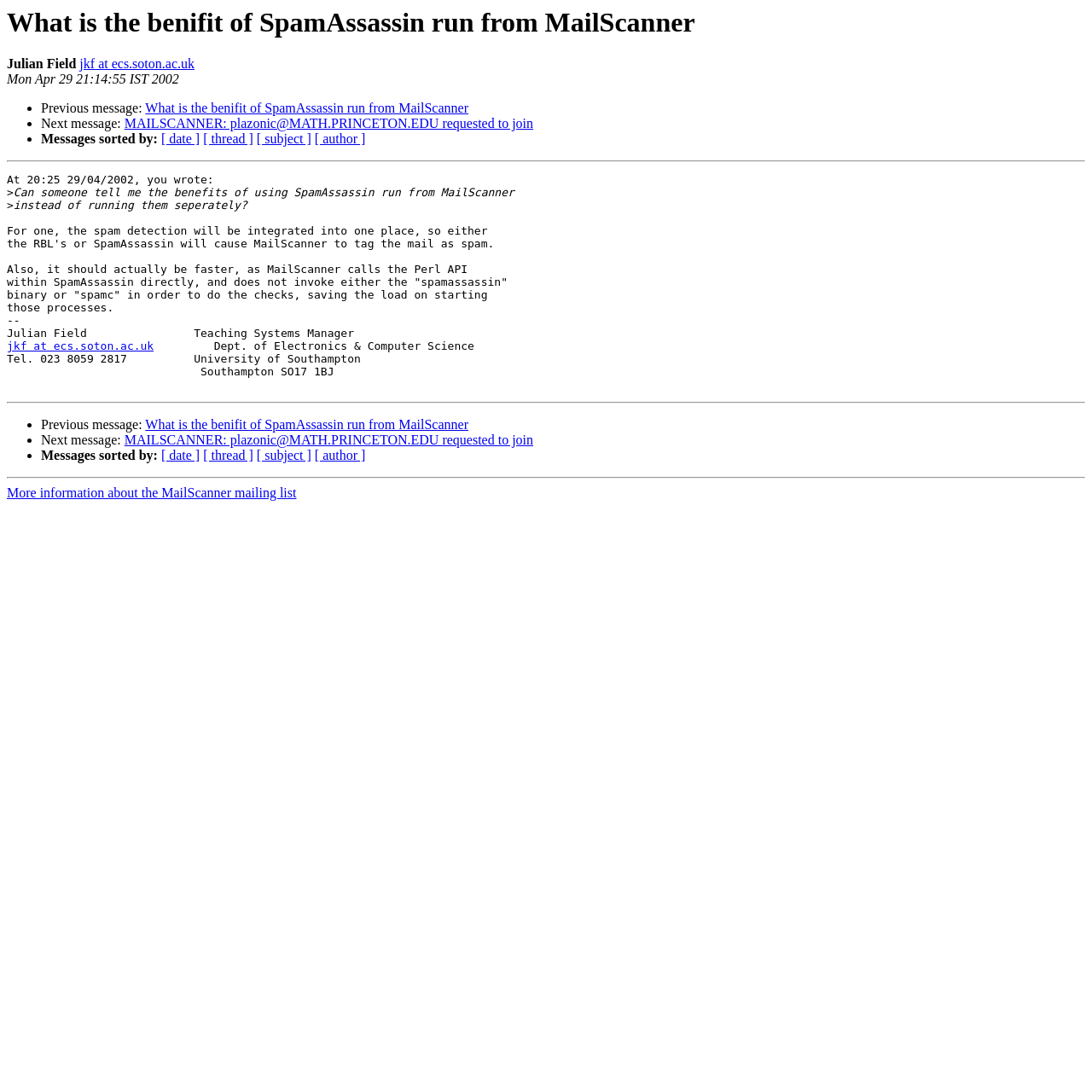Determine the main heading of the webpage and generate its text.

What is the benifit of SpamAssassin run from MailScanner